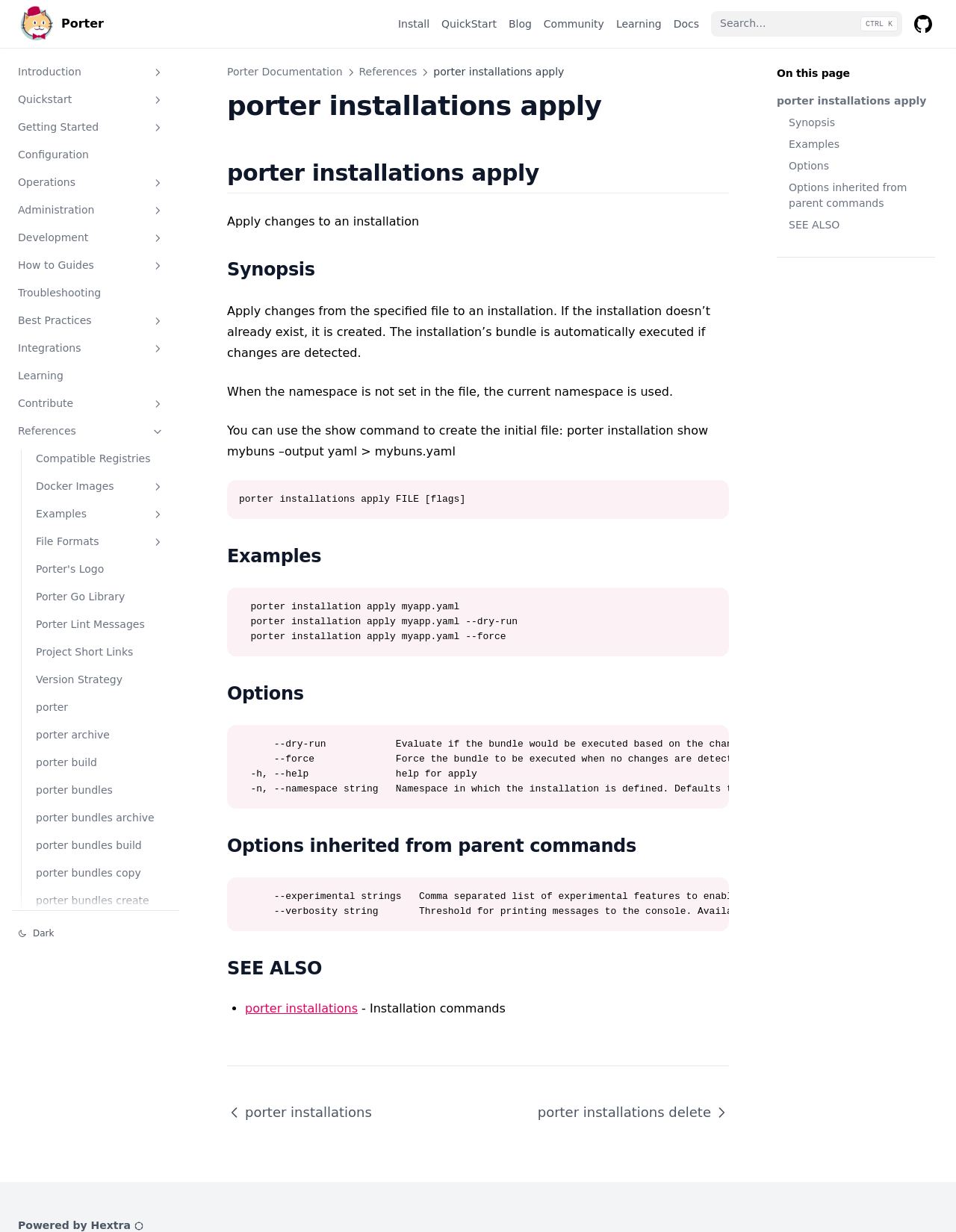Extract the main title from the webpage.

porter installations apply